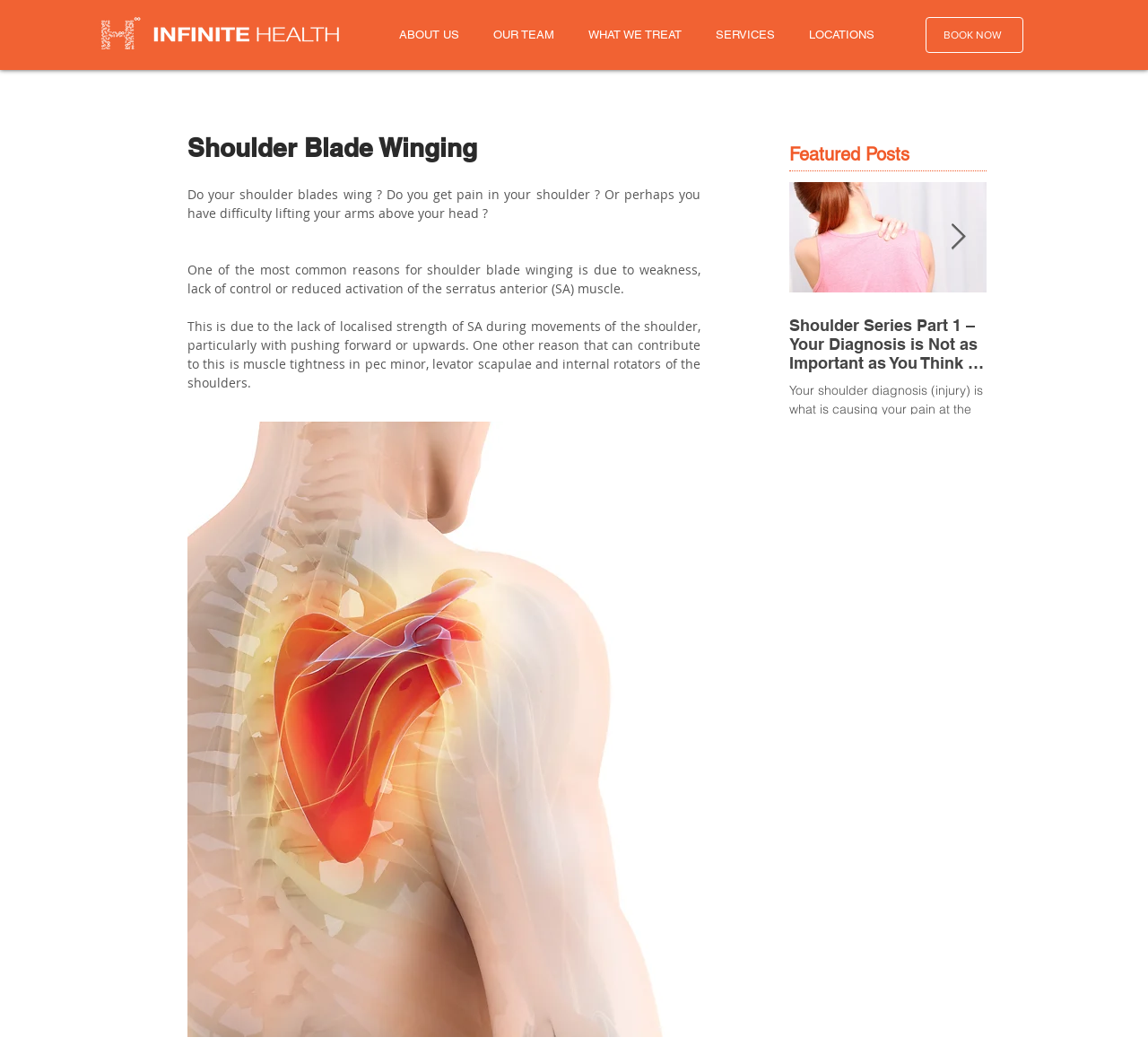Provide the bounding box coordinates for the specified HTML element described in this description: "WHAT WE TREAT". The coordinates should be four float numbers ranging from 0 to 1, in the format [left, top, right, bottom].

[0.5, 0.022, 0.611, 0.044]